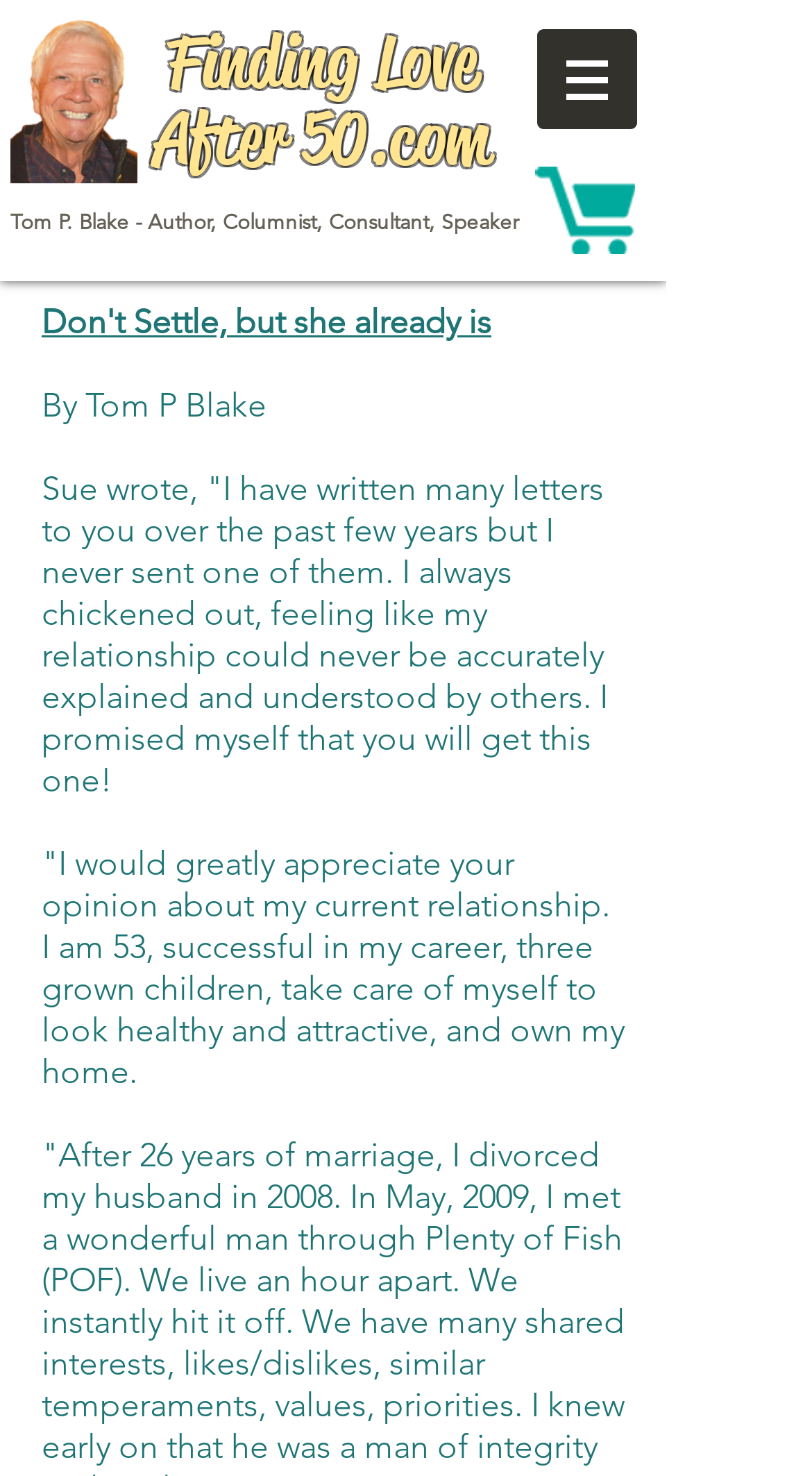What is the website's domain name?
Kindly offer a comprehensive and detailed response to the question.

The answer can be found by looking at the heading element 'Finding Love After 50.com' which is a direct indication of the website's domain name.